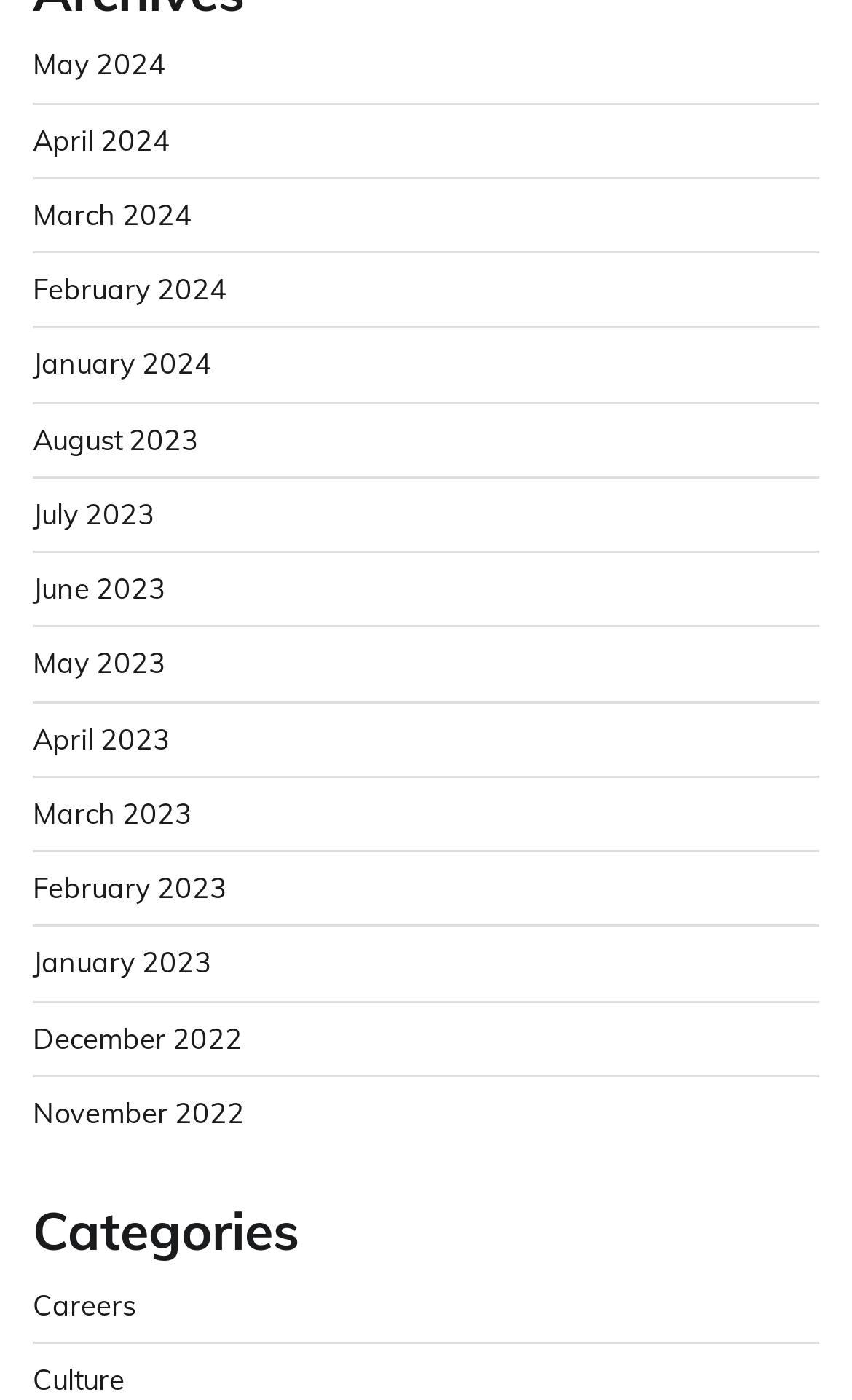Are there any months listed from the year 2025?
Provide an in-depth and detailed explanation in response to the question.

I examined the list of link elements with month names and did not find any months from the year 2025. The latest month listed is May 2024.